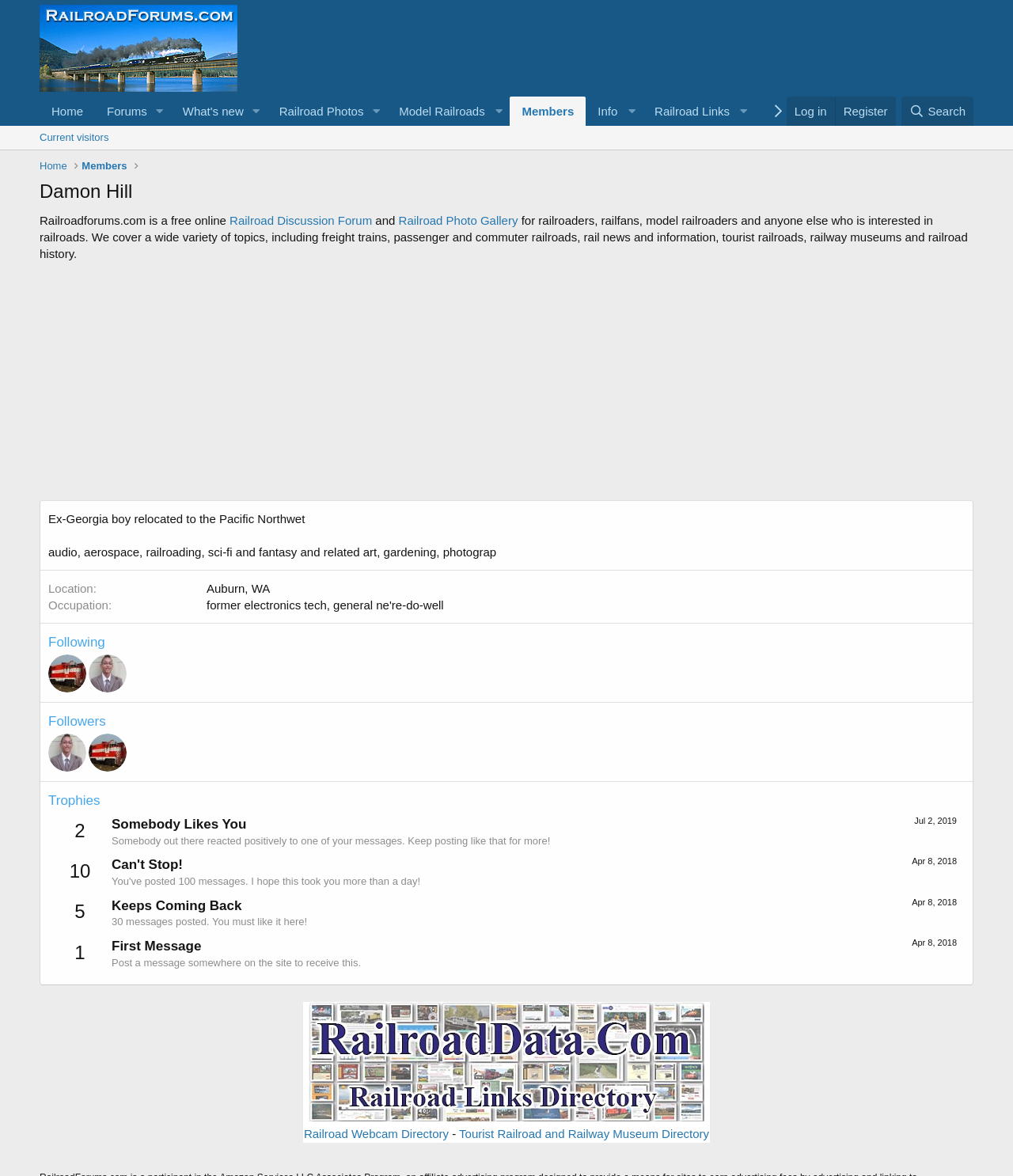Given the webpage screenshot and the description, determine the bounding box coordinates (top-left x, top-left y, bottom-right x, bottom-right y) that define the location of the UI element matching this description: Home

[0.039, 0.135, 0.066, 0.148]